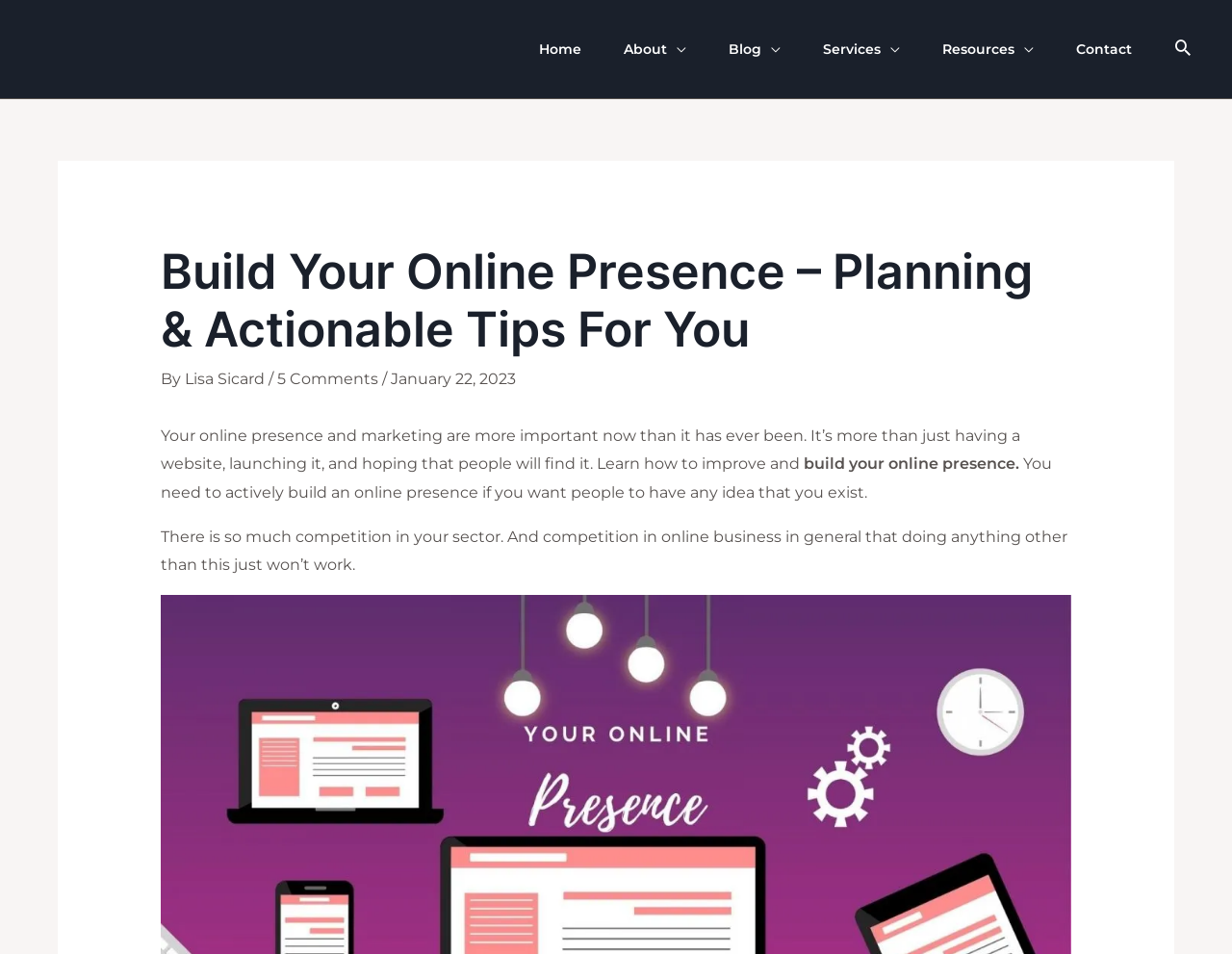What is the author of the article?
Using the picture, provide a one-word or short phrase answer.

Lisa Sicard